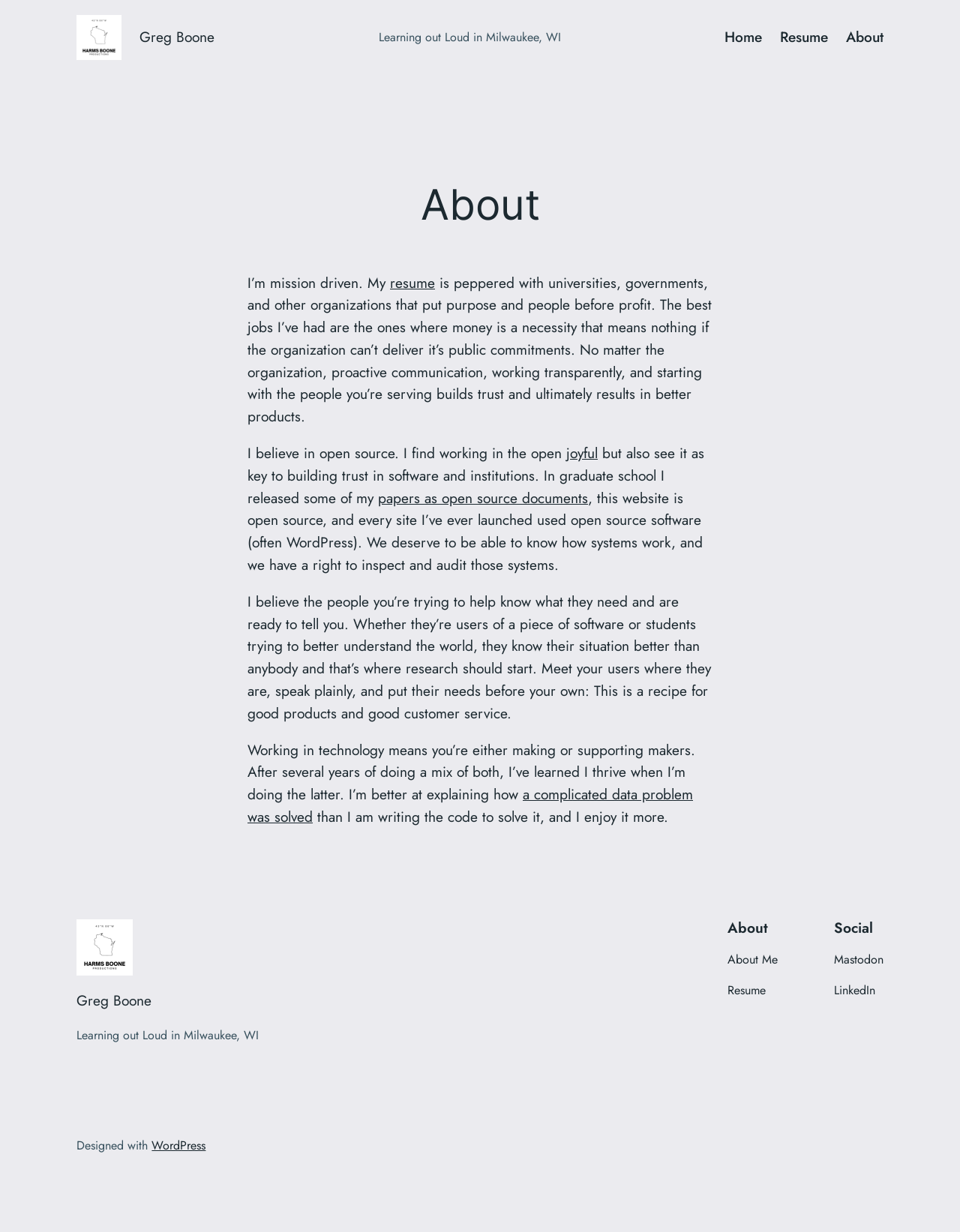What is the name of the person mentioned on this webpage?
Please answer using one word or phrase, based on the screenshot.

Greg Boone